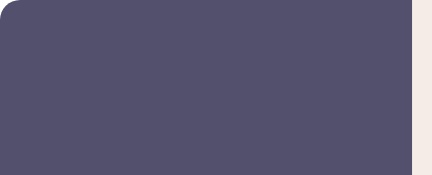Who should be consulted for health concerns?
From the image, provide a succinct answer in one word or a short phrase.

Healthcare professionals